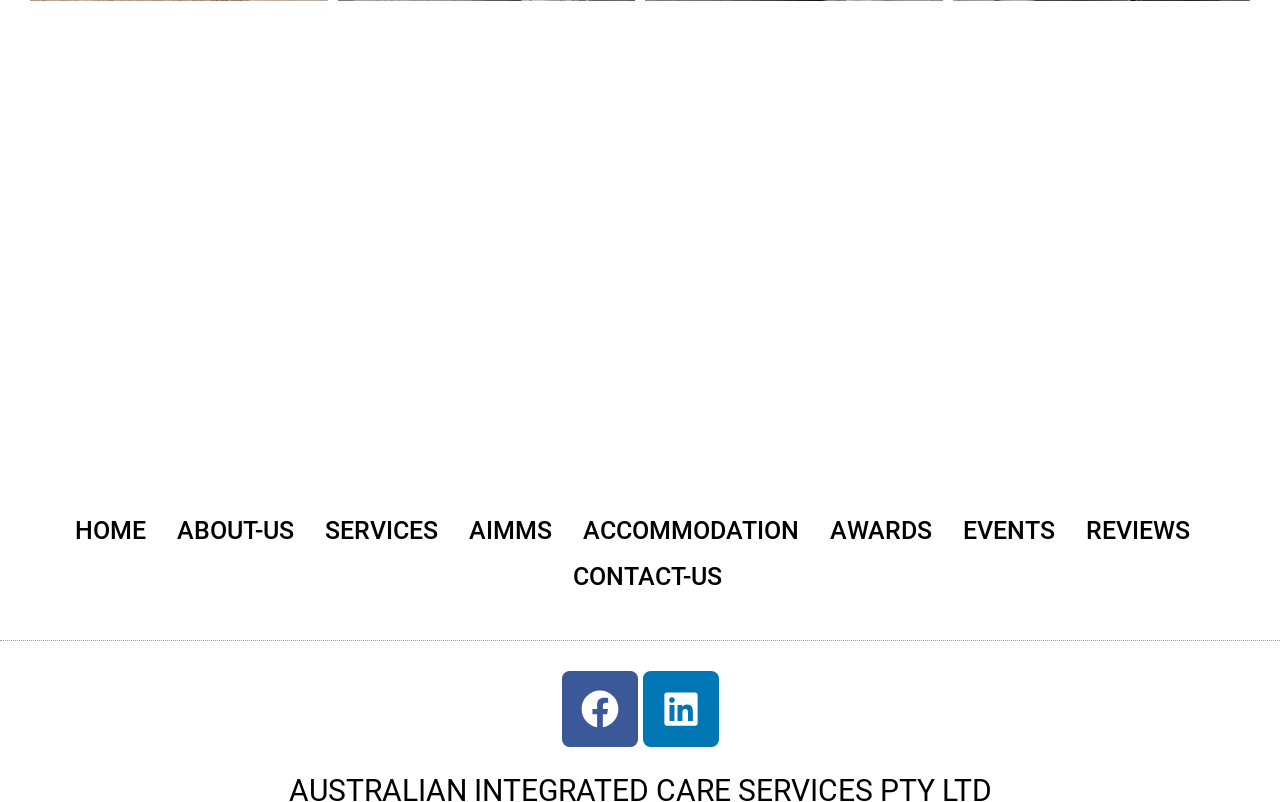Locate the bounding box coordinates of the element that should be clicked to execute the following instruction: "view ABOUT-US page".

[0.138, 0.633, 0.229, 0.691]